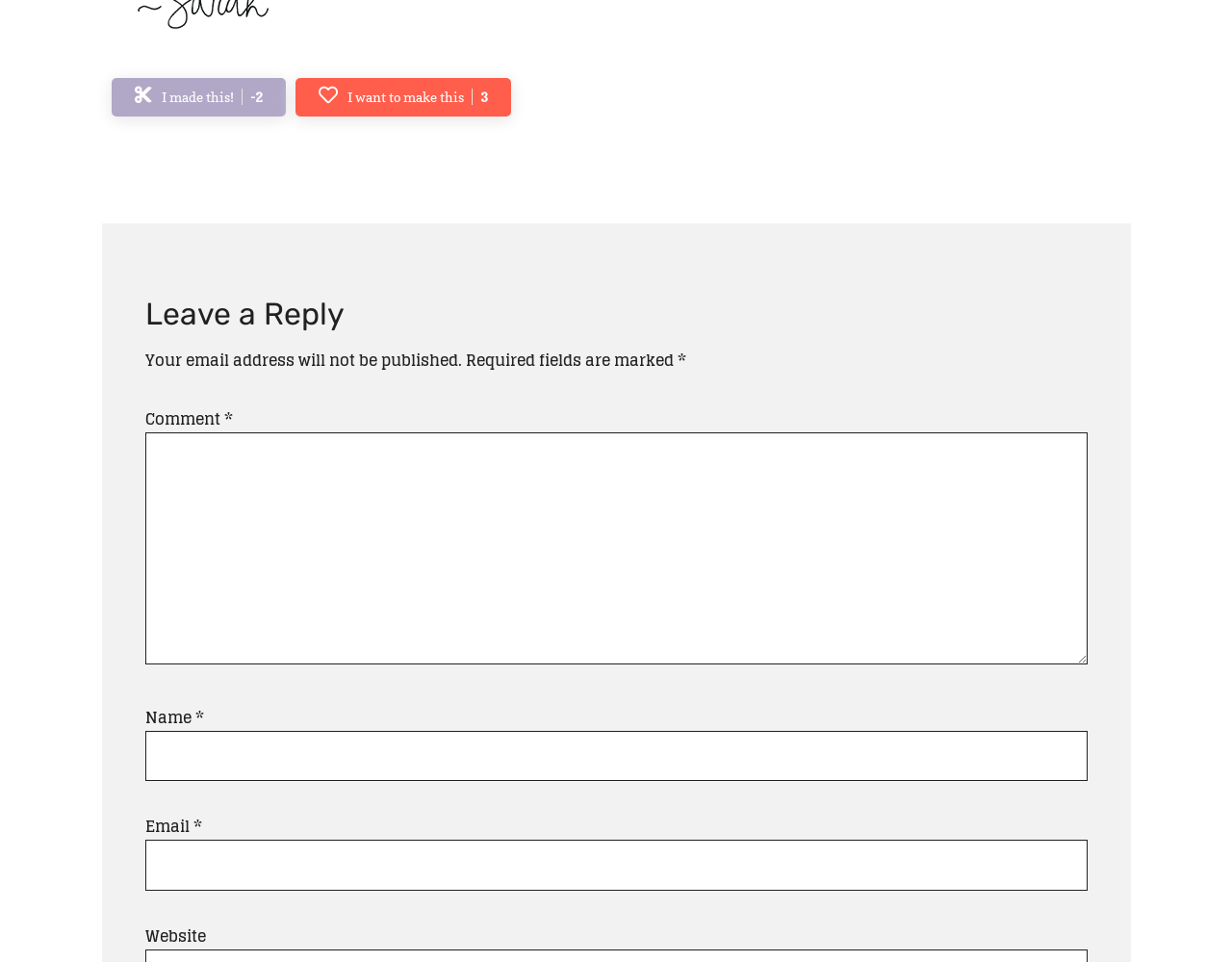Using the description: "parent_node: Email * aria-describedby="email-notes" name="email"", identify the bounding box of the corresponding UI element in the screenshot.

[0.118, 0.873, 0.882, 0.926]